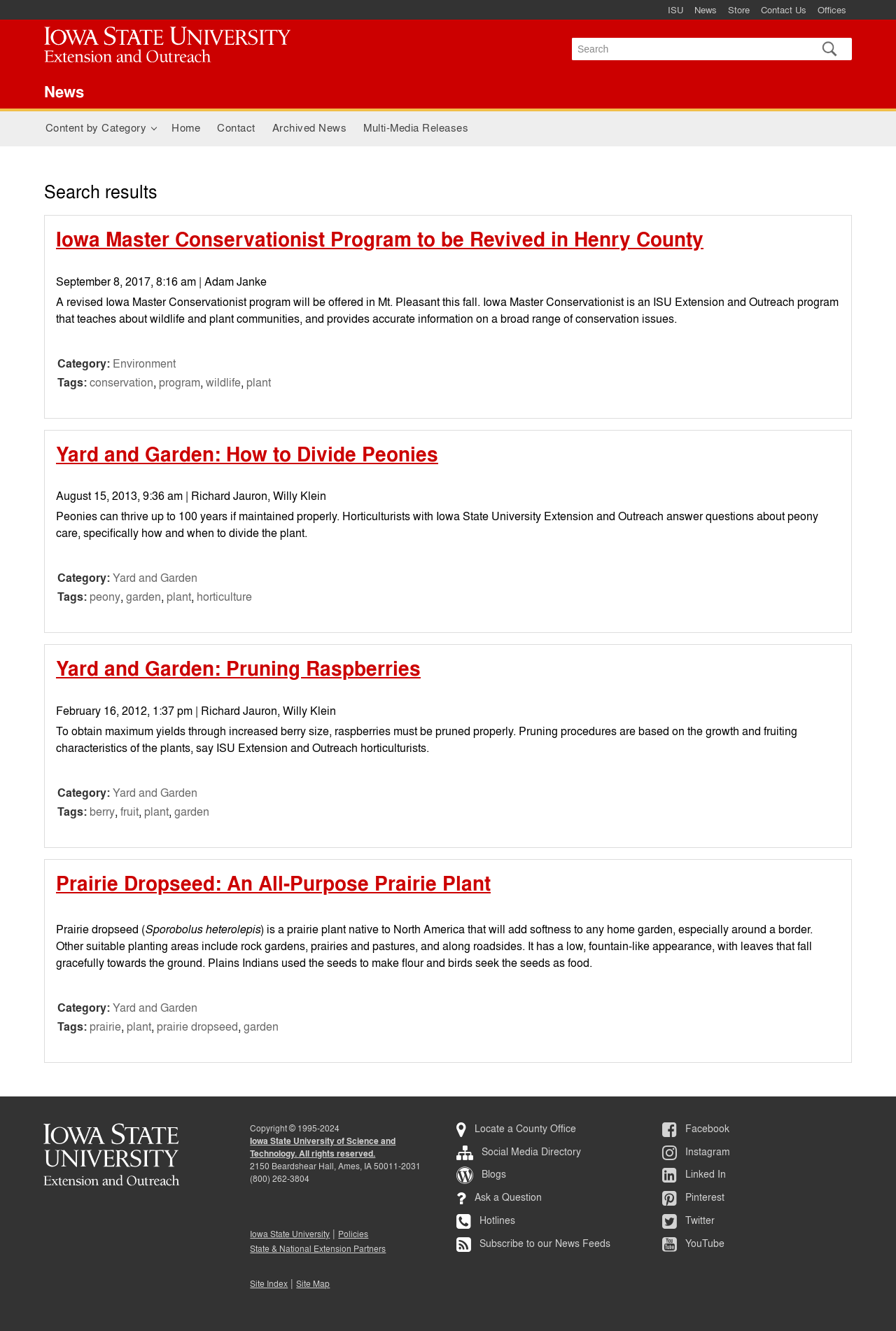What is the category of the article 'Prairie Dropseed: An All-Purpose Prairie Plant'?
Please respond to the question with a detailed and informative answer.

The category of the article 'Prairie Dropseed: An All-Purpose Prairie Plant' can be found at the bottom of the article, which is labeled as 'Category: Yard and Garden'.